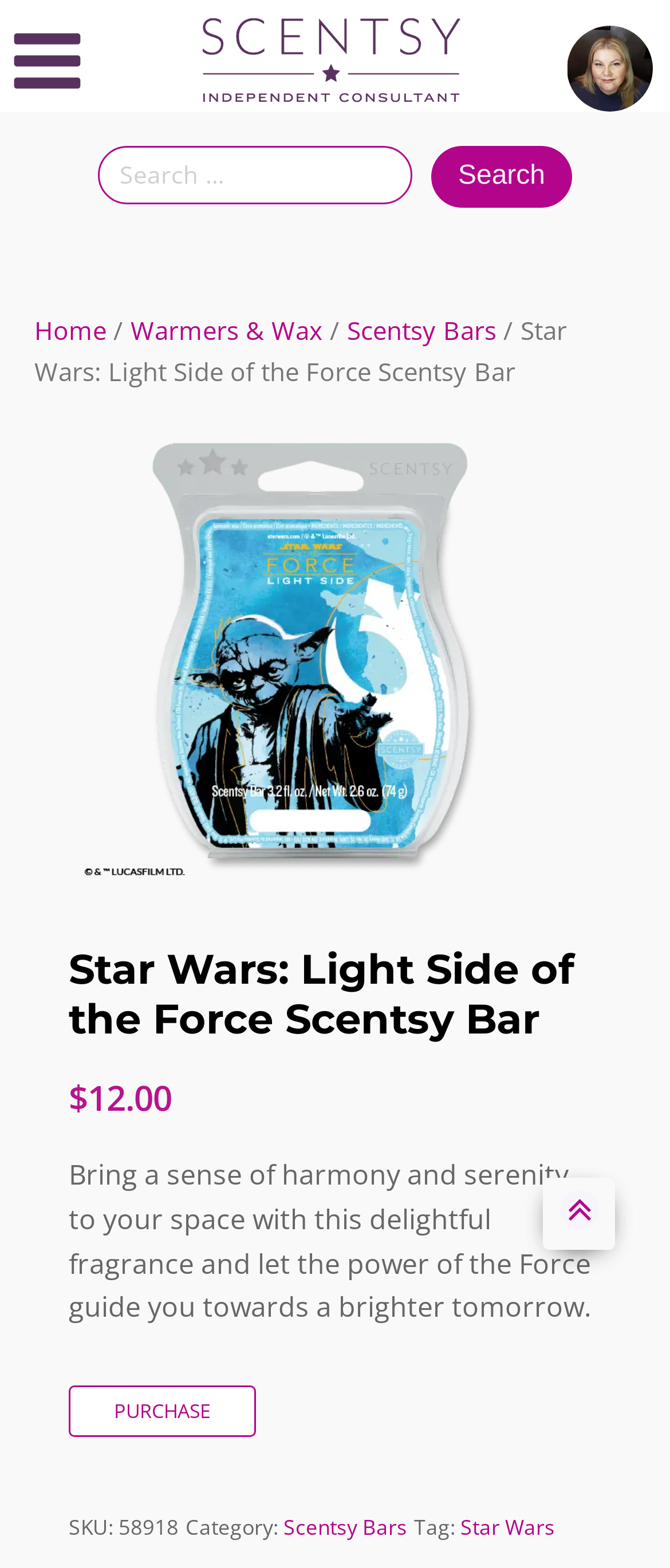What is the price of the Star Wars Scentsy Bar?
Give a single word or phrase answer based on the content of the image.

$12.00